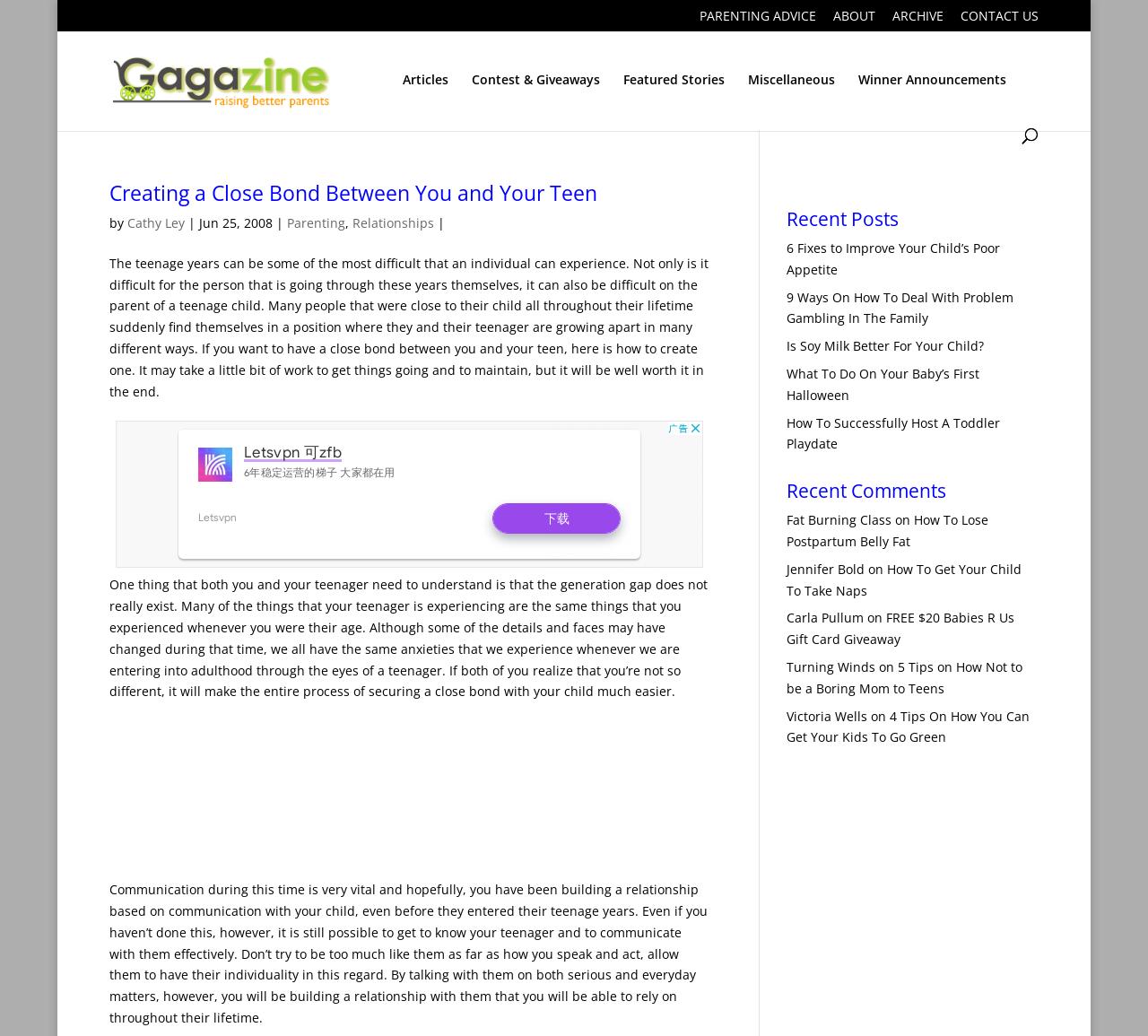Show me the bounding box coordinates of the clickable region to achieve the task as per the instruction: "Browse recent posts".

[0.685, 0.203, 0.905, 0.229]